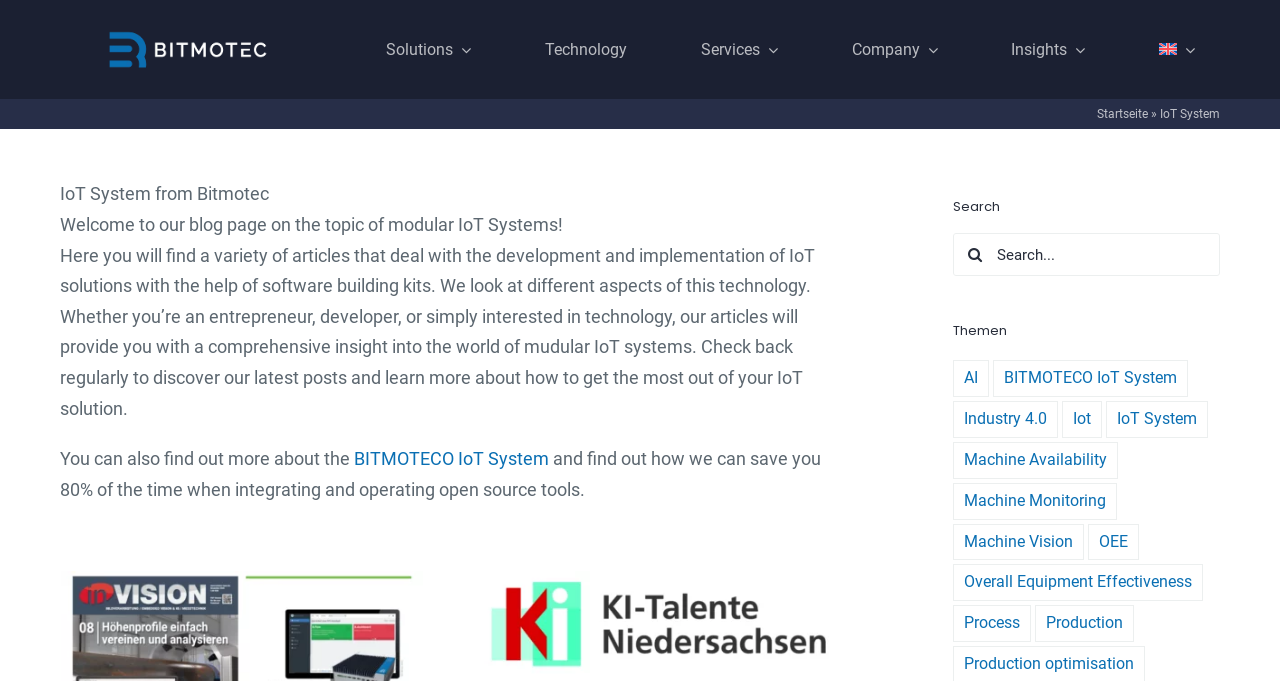Respond with a single word or phrase to the following question:
What is the name of the company behind IoT System?

Bitmotec